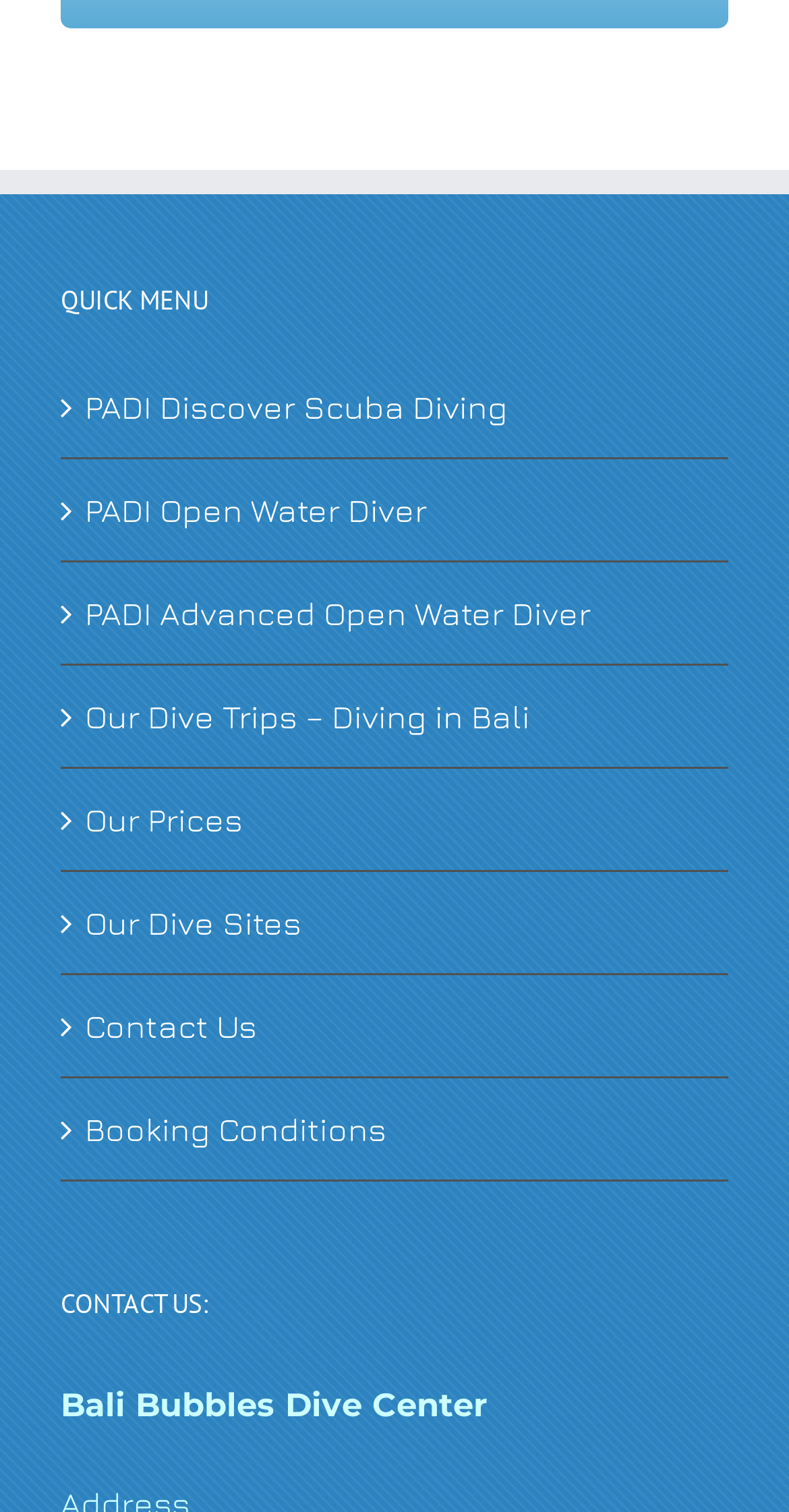How many links are there in the QUICK MENU section? Look at the image and give a one-word or short phrase answer.

7